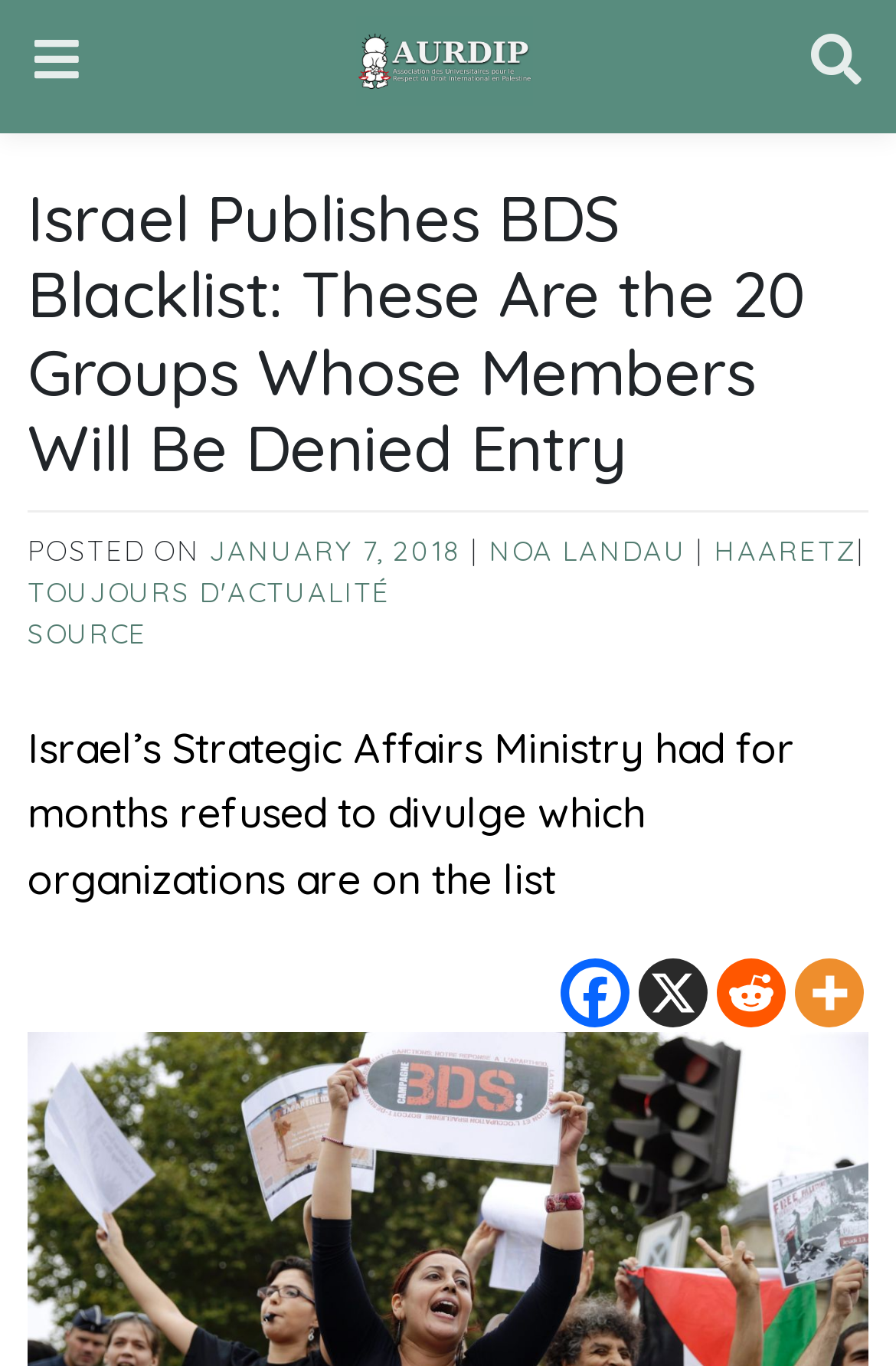Please provide a one-word or short phrase answer to the question:
How many groups are on the BDS blacklist?

20